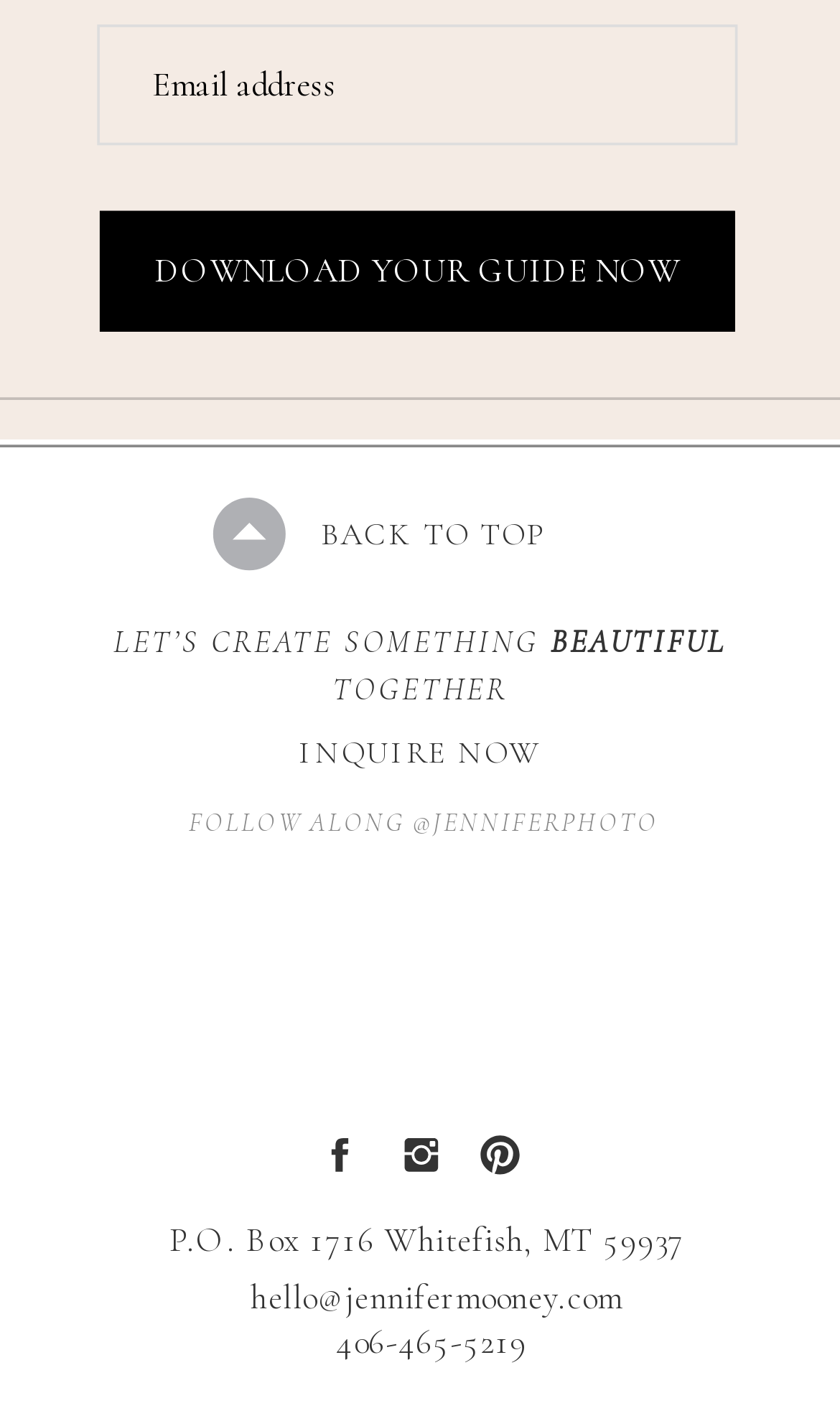Can you pinpoint the bounding box coordinates for the clickable element required for this instruction: "Click the menu button"? The coordinates should be four float numbers between 0 and 1, i.e., [left, top, right, bottom].

None